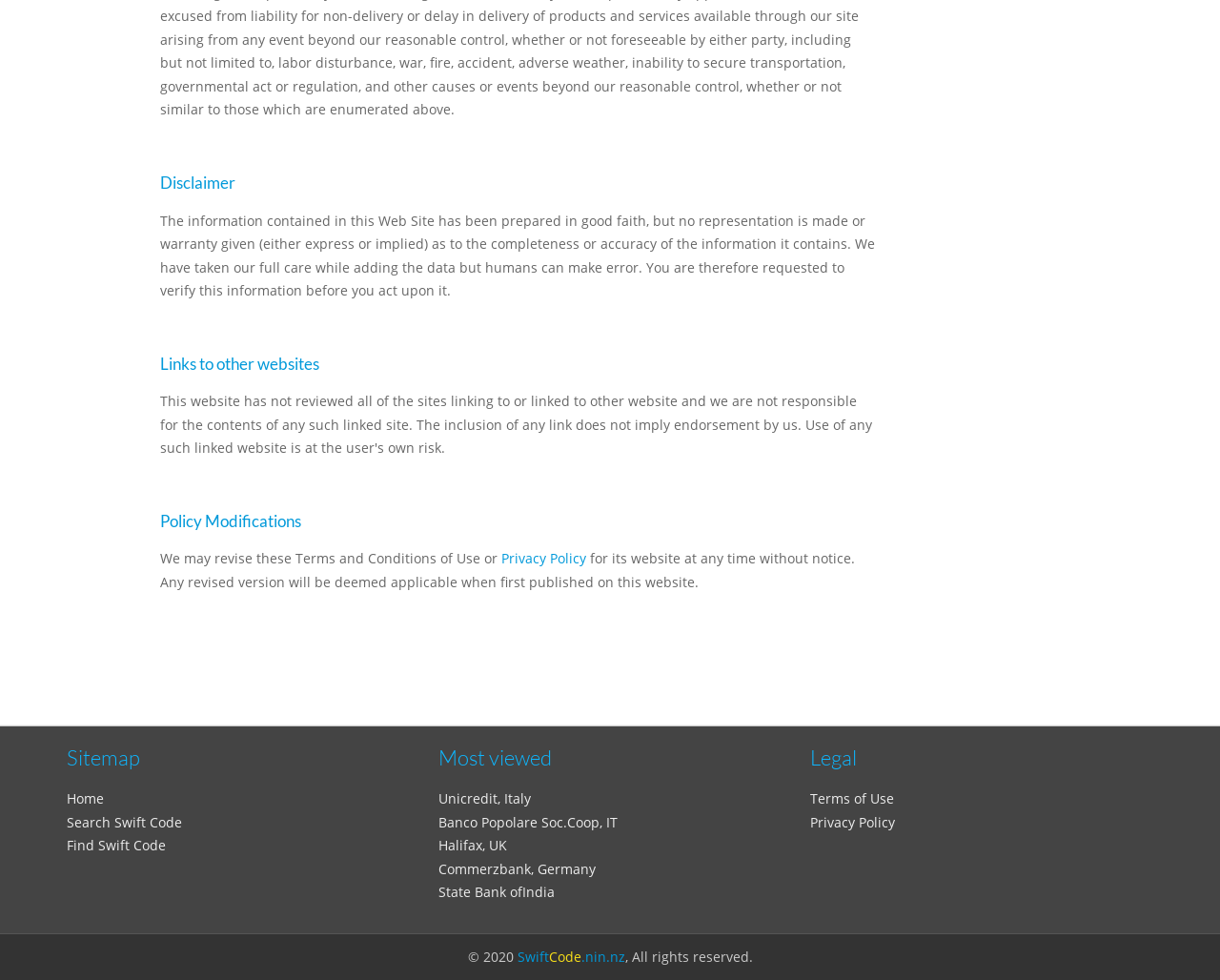Please identify the bounding box coordinates of the element's region that I should click in order to complete the following instruction: "Click on the 'Home' link". The bounding box coordinates consist of four float numbers between 0 and 1, i.e., [left, top, right, bottom].

[0.055, 0.806, 0.085, 0.824]